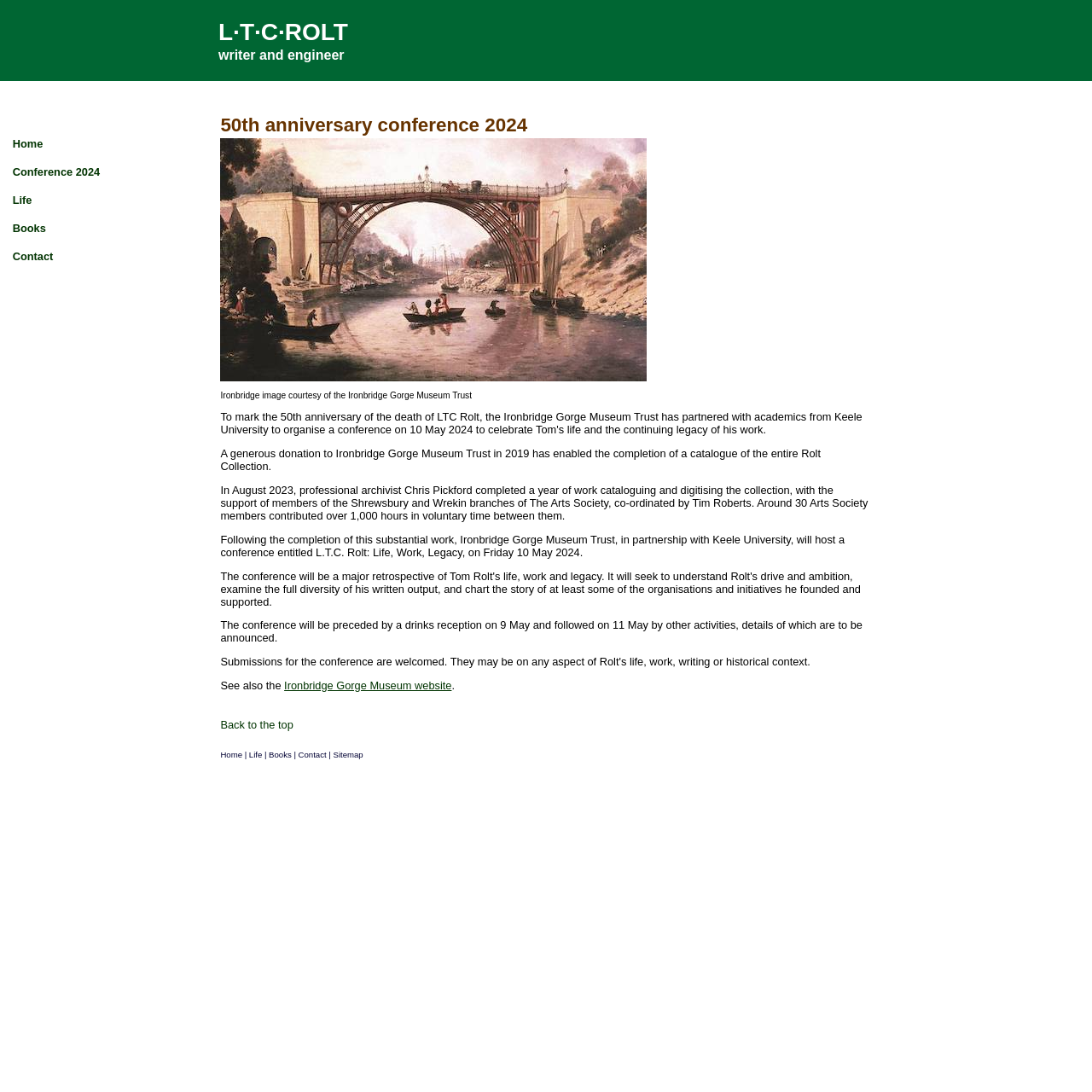Please locate the bounding box coordinates for the element that should be clicked to achieve the following instruction: "Click on the 'Sitemap' link". Ensure the coordinates are given as four float numbers between 0 and 1, i.e., [left, top, right, bottom].

[0.305, 0.687, 0.333, 0.695]